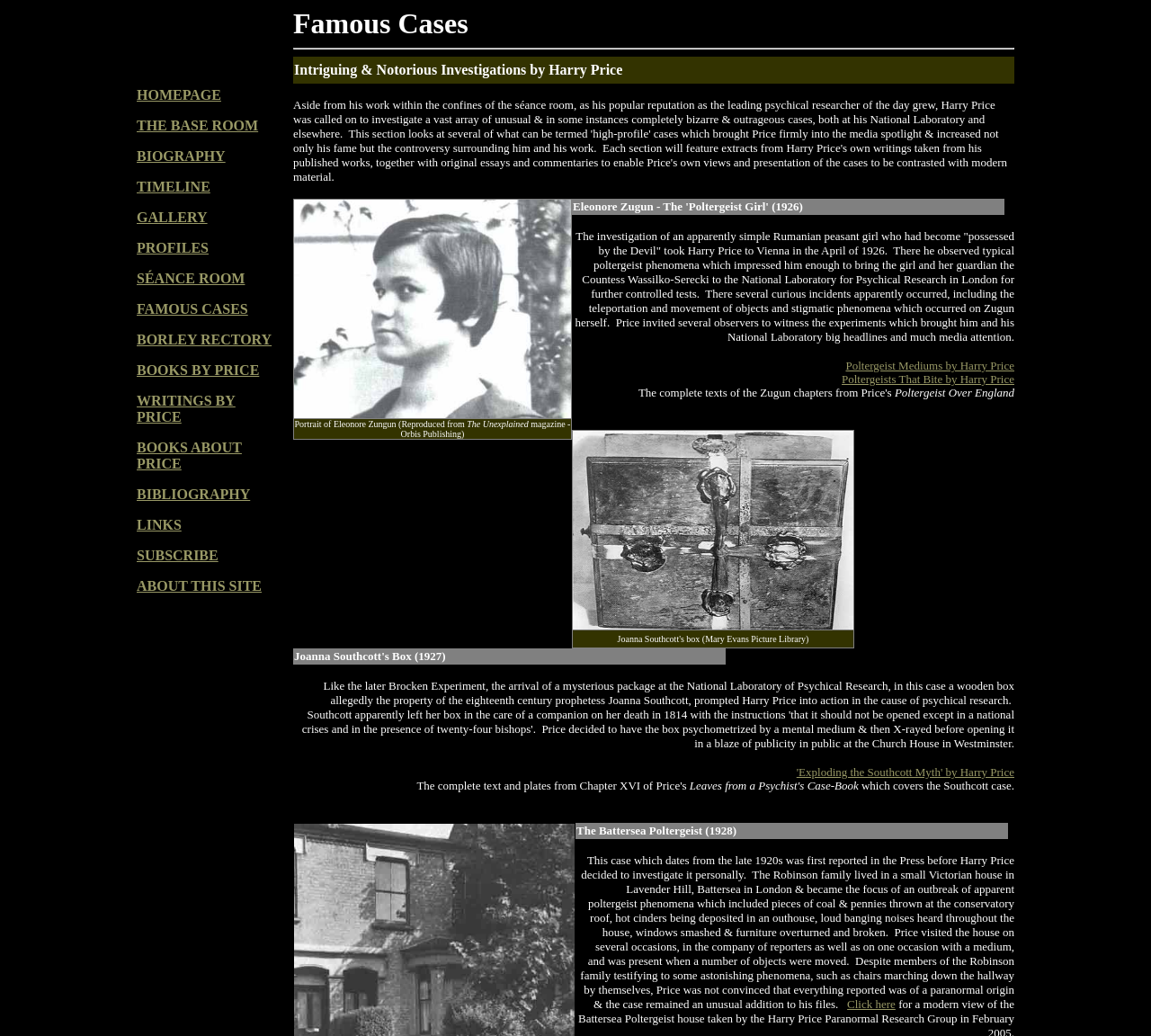Identify the bounding box coordinates of the section that should be clicked to achieve the task described: "View the 'Eleonore Zugun - The 'Poltergeist Girl'' case".

[0.497, 0.192, 0.872, 0.207]